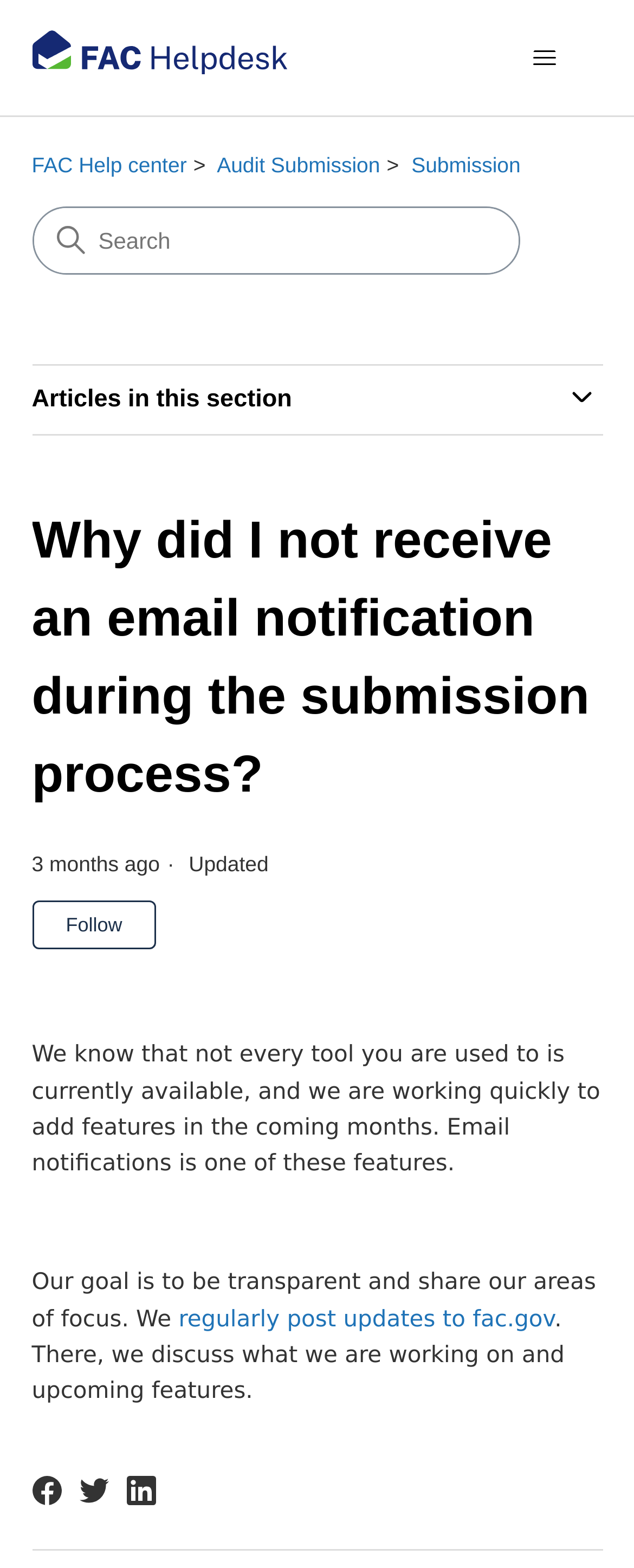Please determine the bounding box coordinates of the element's region to click in order to carry out the following instruction: "Toggle navigation menu". The coordinates should be four float numbers between 0 and 1, i.e., [left, top, right, bottom].

[0.768, 0.02, 0.95, 0.053]